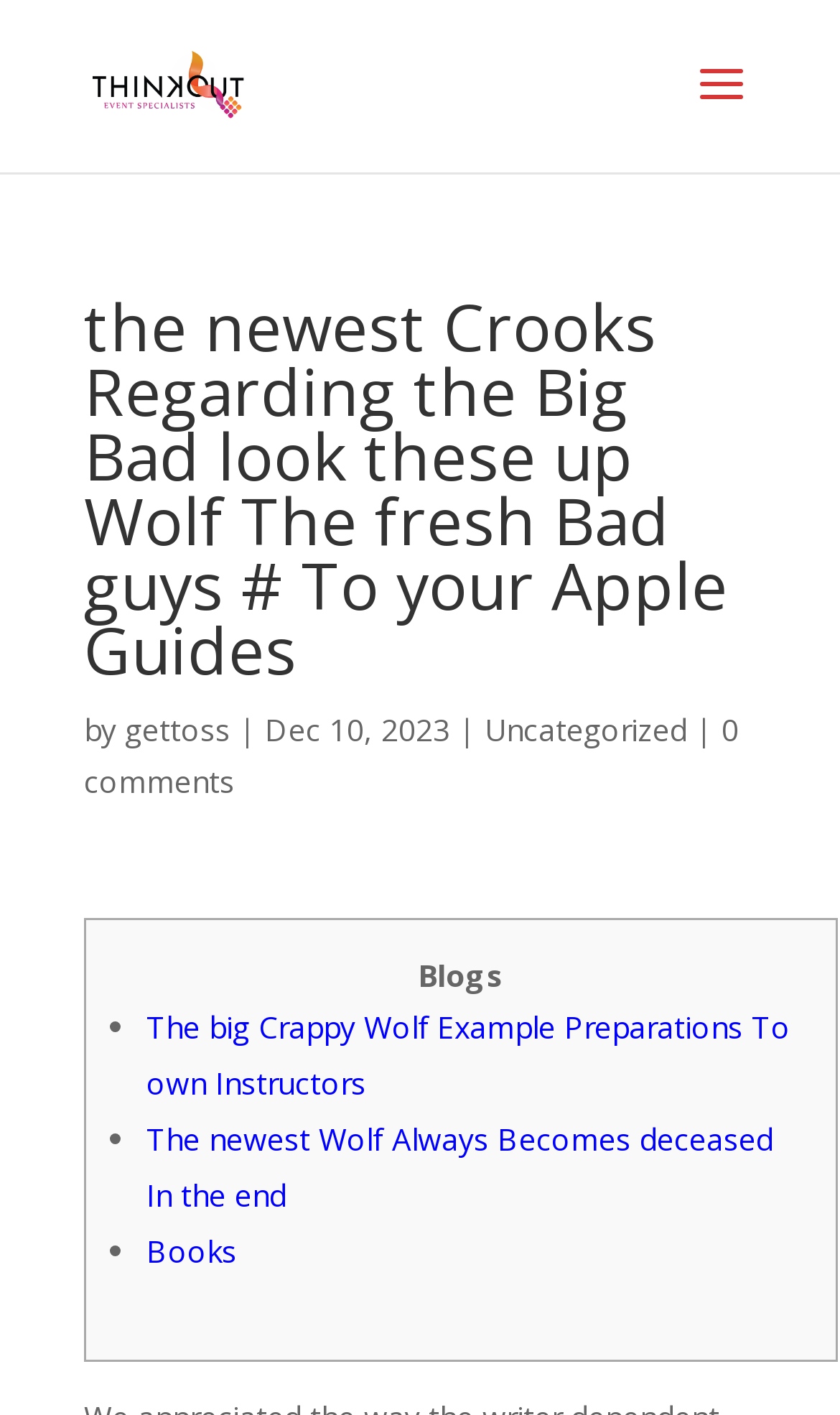Respond to the question with just a single word or phrase: 
What is the topic of the second list item?

The big Crappy Wolf Example Preparations To own Instructors